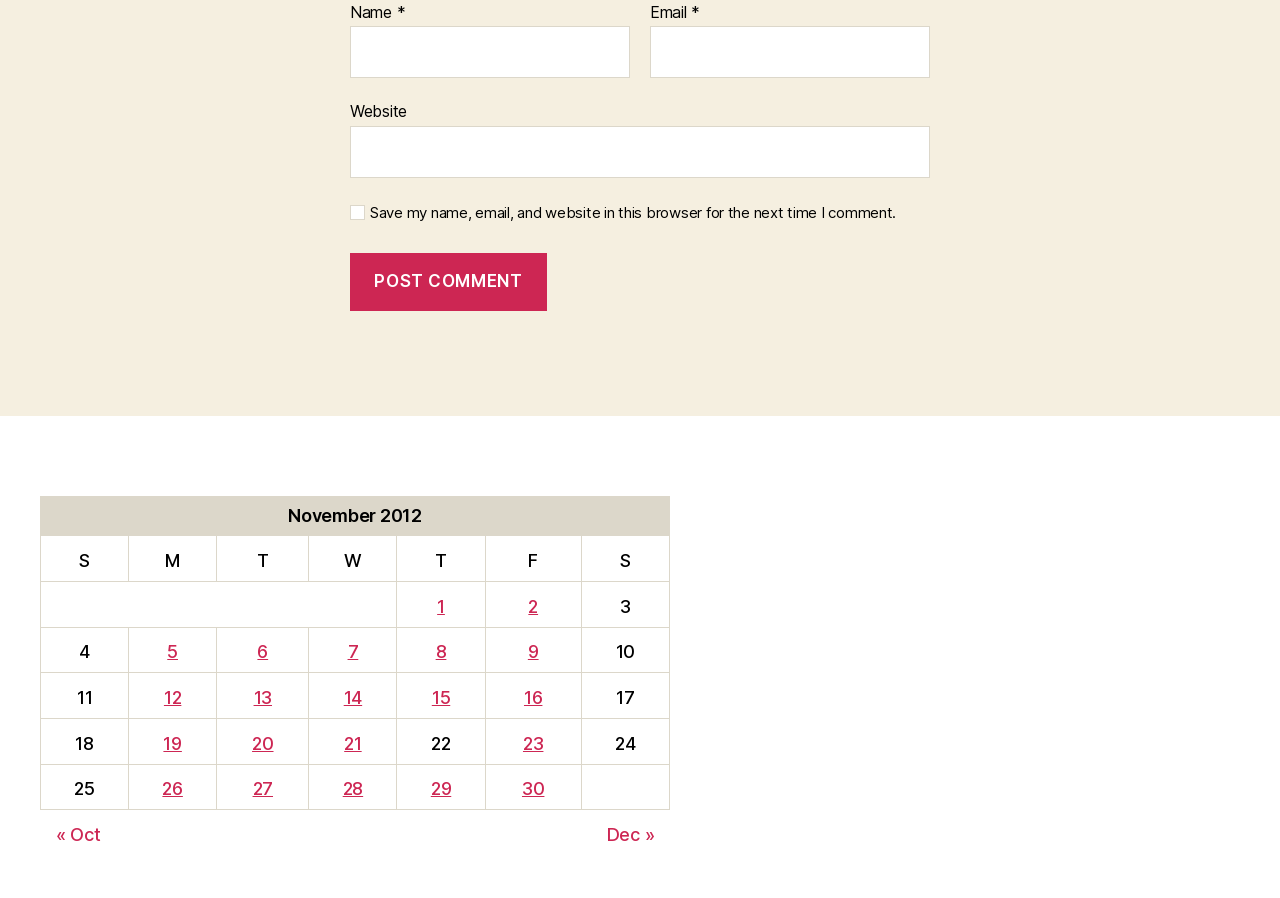Find the bounding box coordinates for the area that must be clicked to perform this action: "Check the 'Save my name, email, and website in this browser for the next time I comment' checkbox".

[0.273, 0.228, 0.285, 0.245]